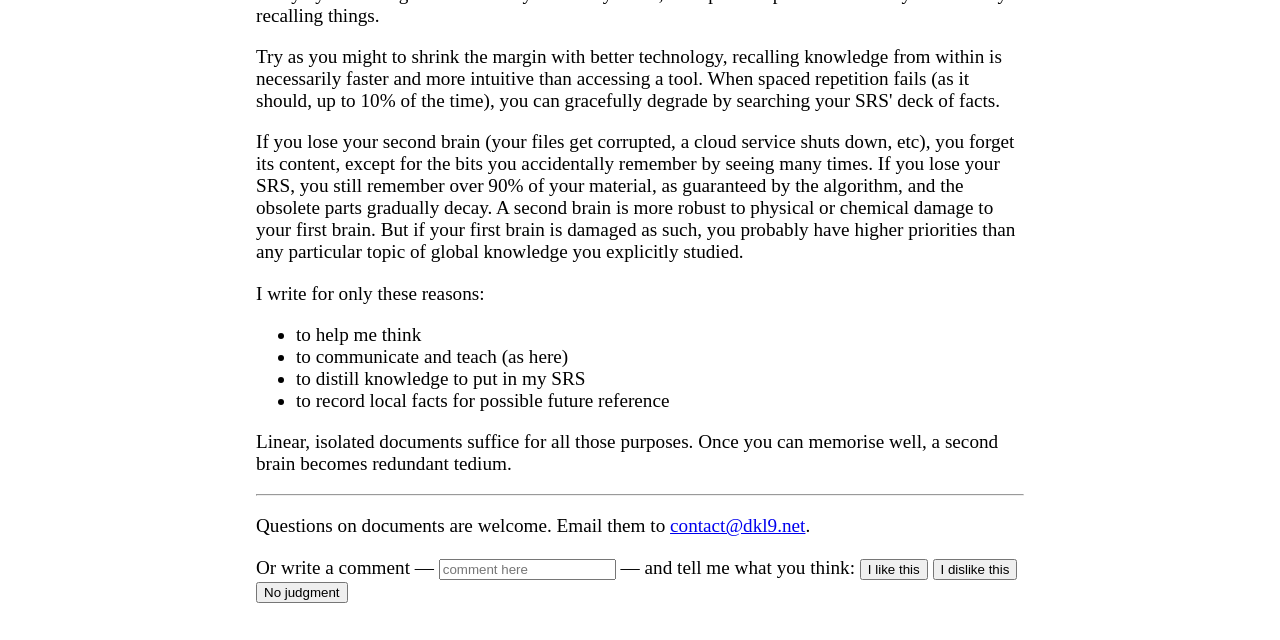Find the bounding box coordinates for the UI element that matches this description: "contact@dkl9.net".

[0.523, 0.805, 0.629, 0.838]